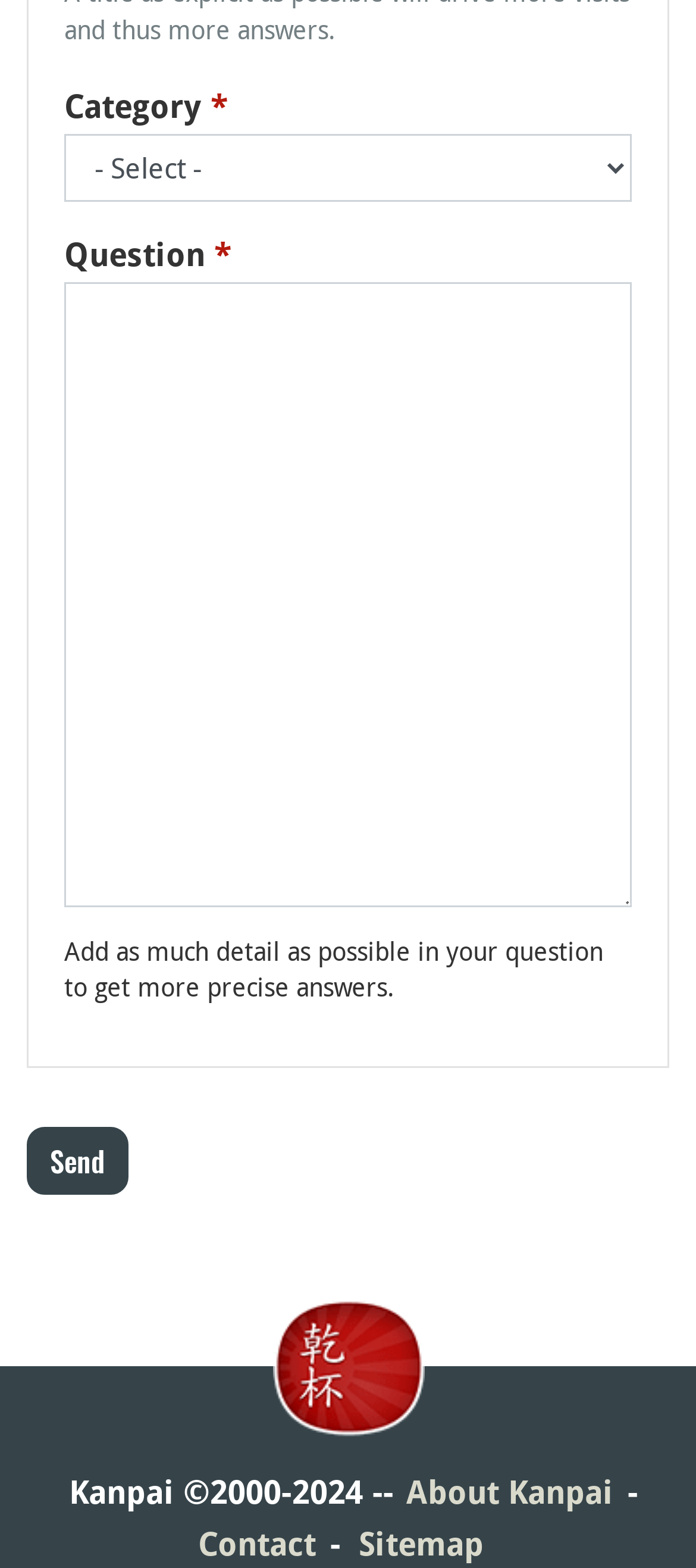What is the text of the copyright notice?
Answer the question with a single word or phrase, referring to the image.

Kanpai 2000-2024